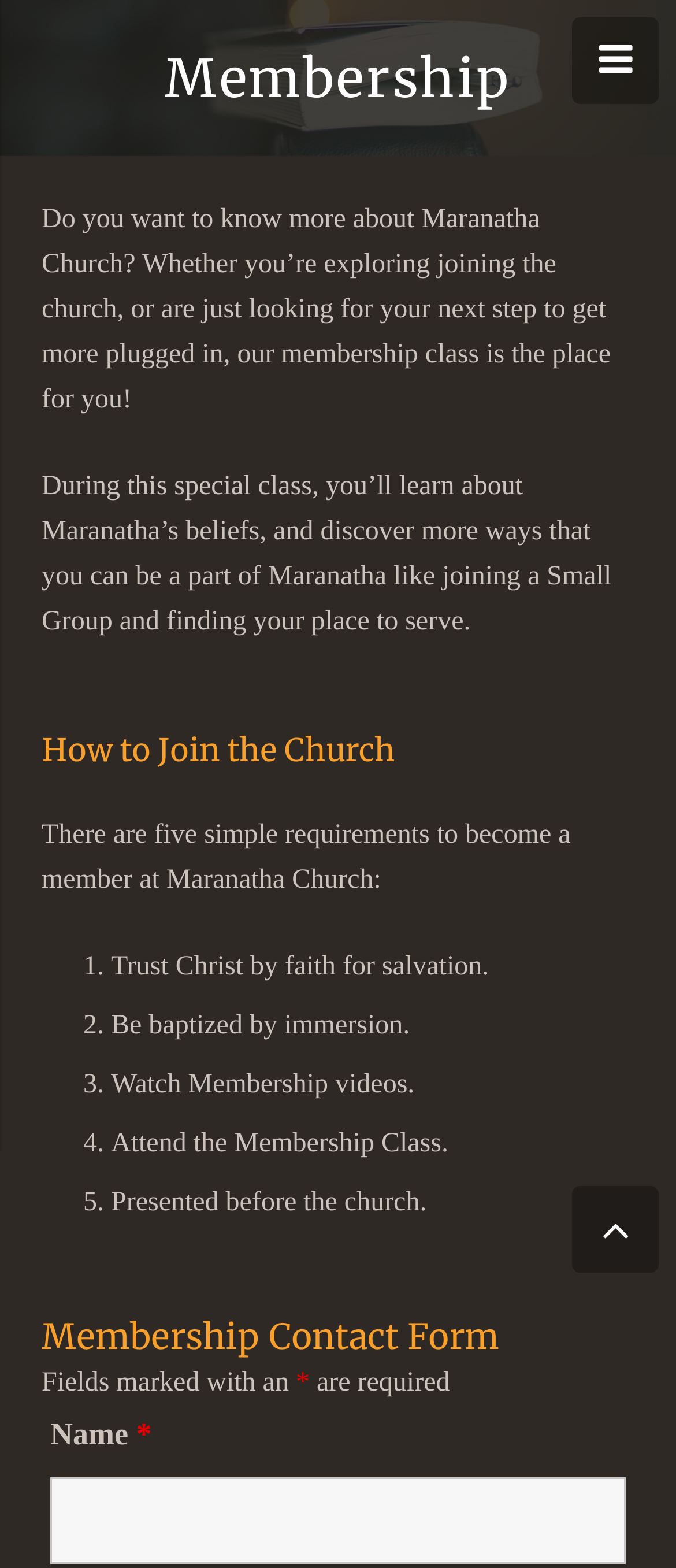What is the last step to become a member?
Look at the screenshot and respond with one word or a short phrase.

Presented before the church